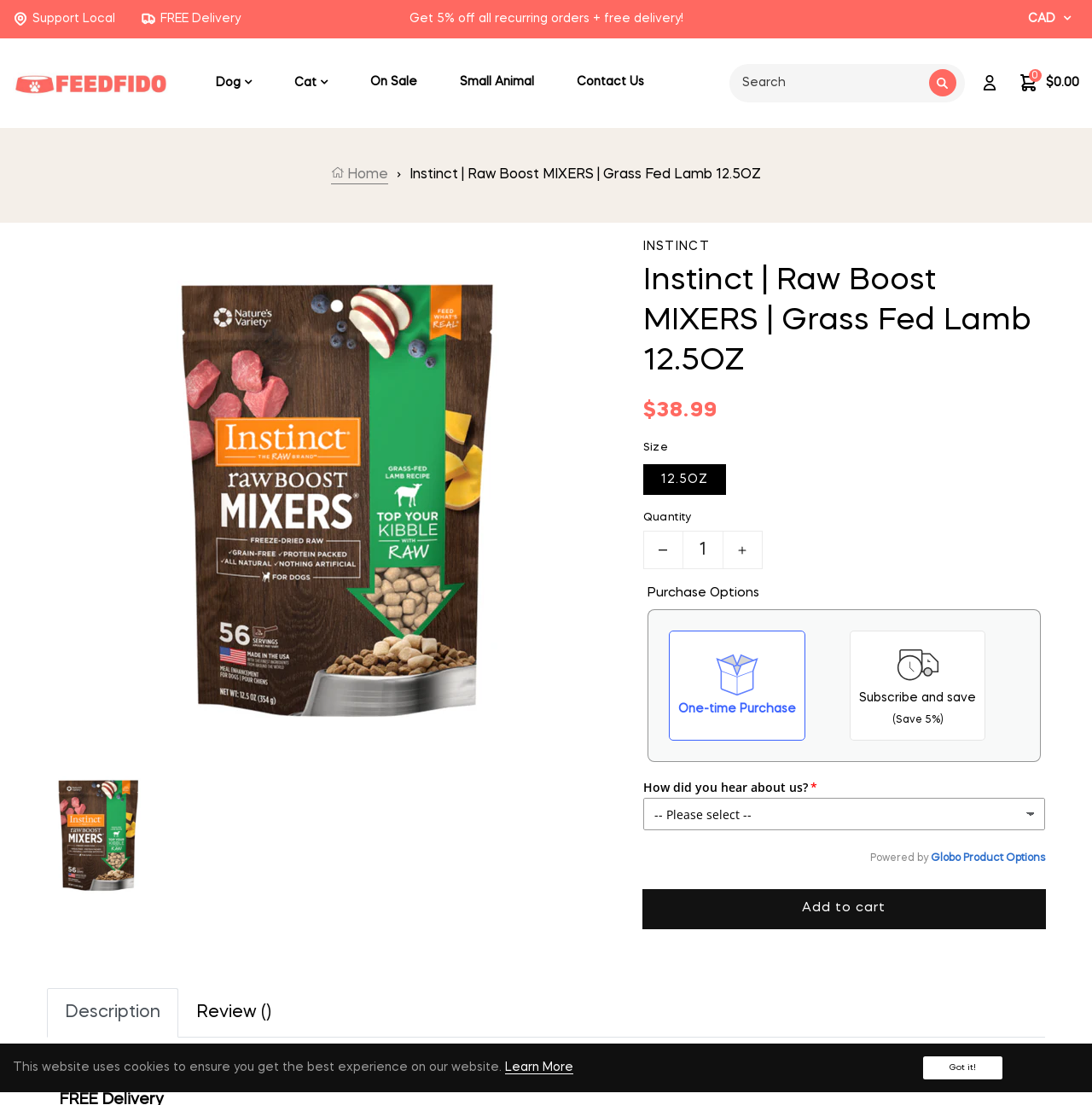Please identify the bounding box coordinates of the area that needs to be clicked to fulfill the following instruction: "Search for products."

[0.668, 0.058, 0.884, 0.092]